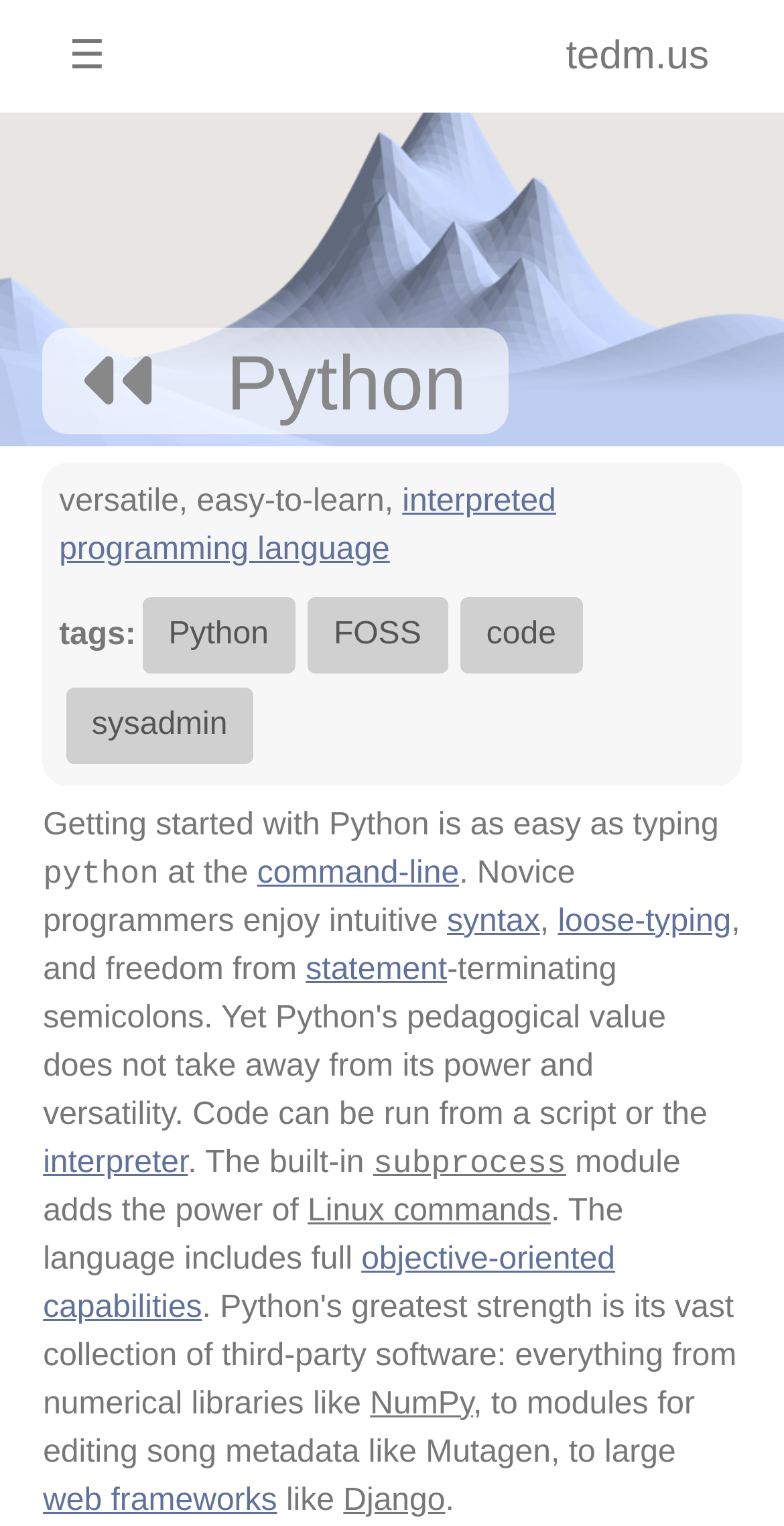Find the bounding box coordinates for the area you need to click to carry out the instruction: "Explore Python tags". The coordinates should be four float numbers between 0 and 1, indicated as [left, top, right, bottom].

[0.182, 0.392, 0.376, 0.442]